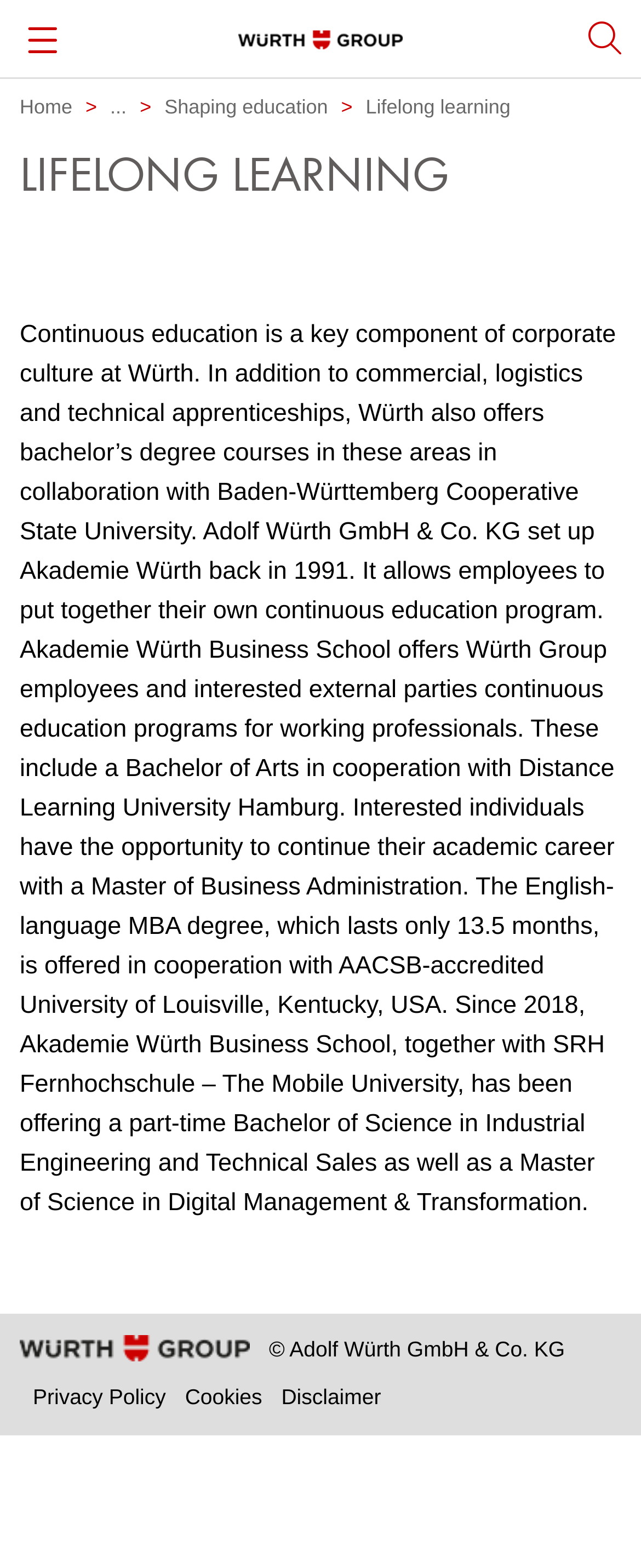Please give a concise answer to this question using a single word or phrase: 
What is the copyright information at the bottom of the webpage?

© Adolf Würth GmbH & Co. KG